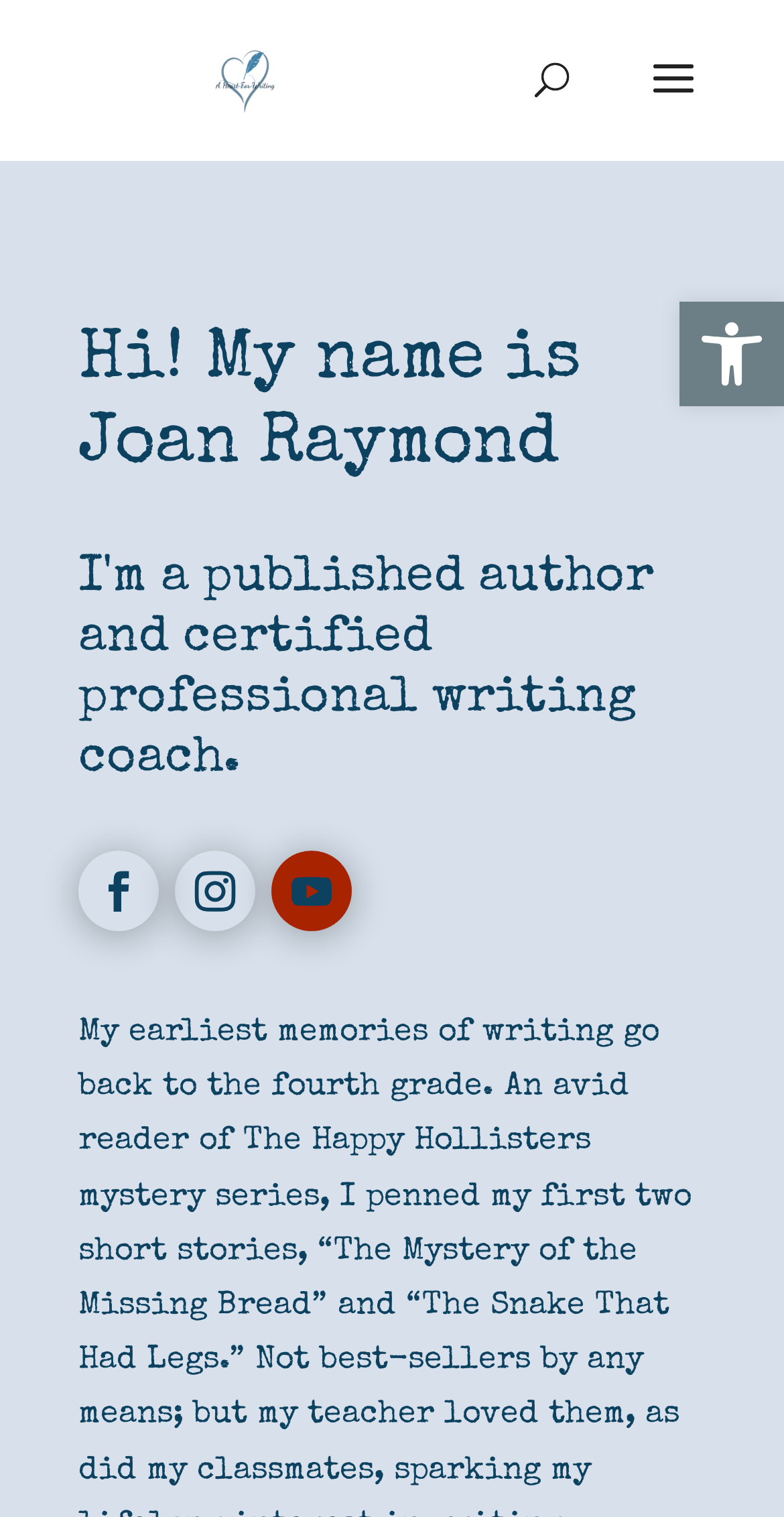Create a detailed narrative of the webpage’s visual and textual elements.

The webpage is about "A Heart For Writing" and appears to be a personal website or blog. At the top right corner, there is a link to "Open toolbar Accessibility Tools" accompanied by a small image with the same name. 

On the top left, there is a link to "A Heart For Writing" with a corresponding image beside it, which seems to be a logo or branding element. 

Below the logo, there is a search bar that spans almost half of the page width, positioned at the top center.

The main content of the page starts with a greeting, "Hi! My name is Joan Raymond", which is displayed prominently in the top half of the page. 

Below the greeting, there are three social media links, represented by icons, aligned horizontally and centered on the page. These icons are positioned roughly in the middle of the page, vertically.